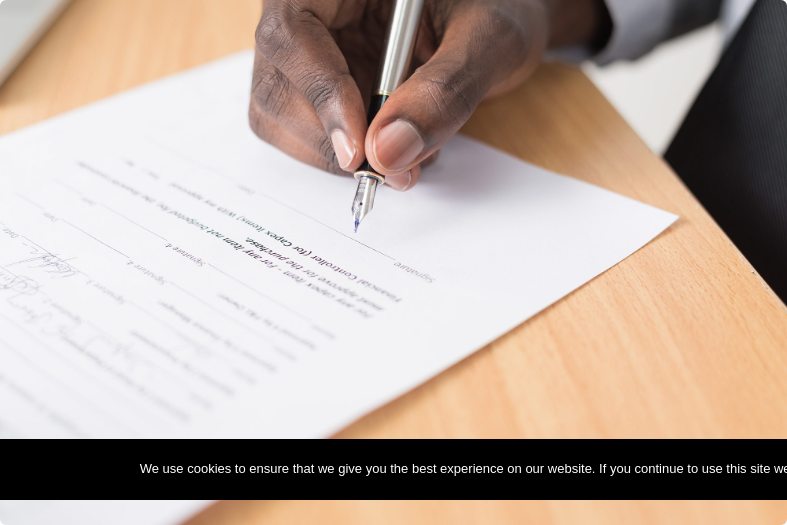Elaborate on the image by describing it in detail.

The image depicts a close-up view of a person's hand poised to sign a document with a pen. The individual appears focused, with the document clearly visible beneath their fingers. The page features printed lines and text, indicating it is likely a legal or formal form, which could relate to processes such as name changes or legal petitions. This context aligns with the surrounding content discussing the name change process, particularly for minors, emphasizing the importance of properly filling out and signing legal documents. The setting suggests a serious and deliberate atmosphere, indicative of engaging with legal matters that may require official approval and signatures.